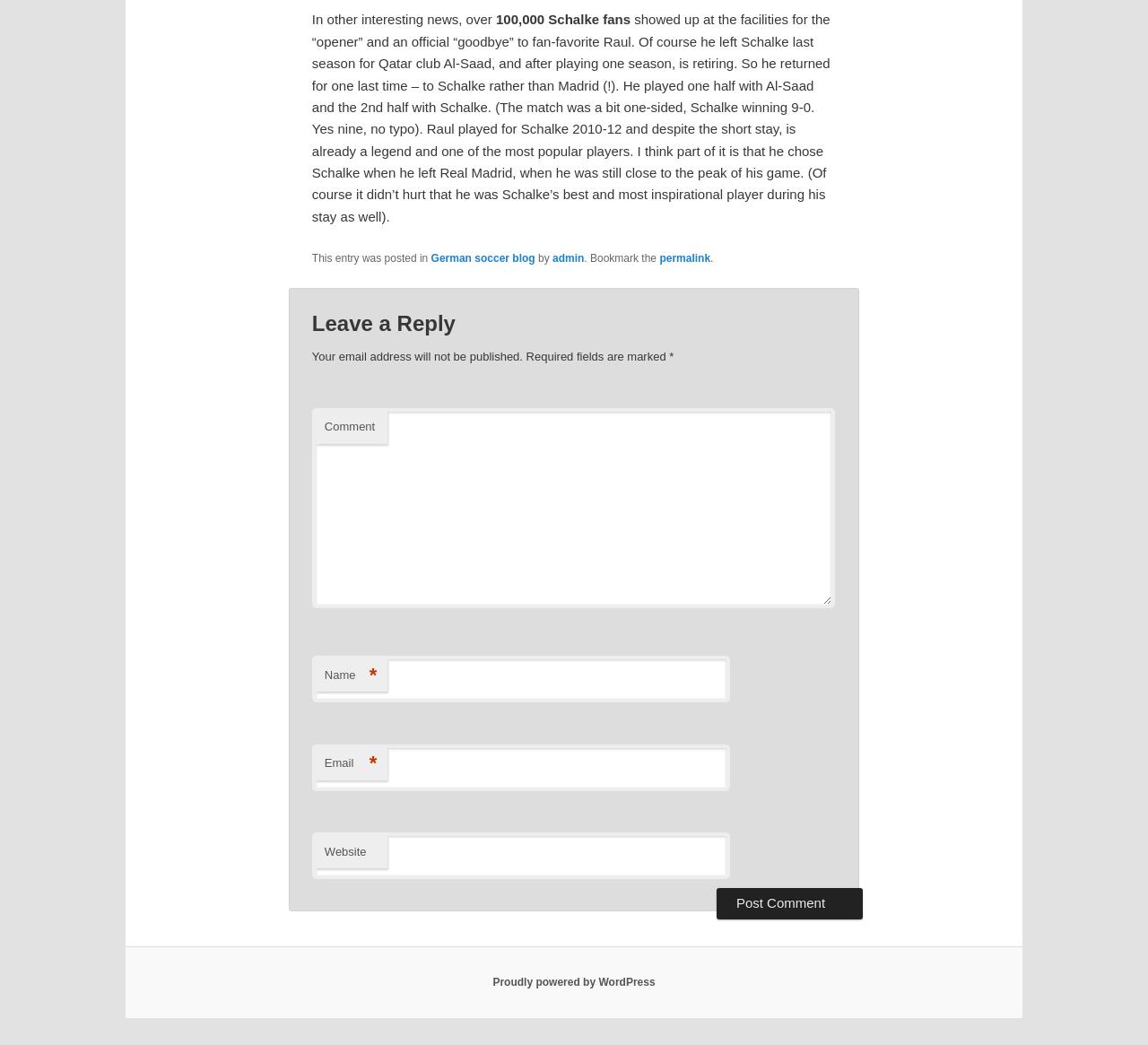What is the name of the soccer club mentioned?
Using the image as a reference, deliver a detailed and thorough answer to the question.

The name of the soccer club mentioned in the article is Schalke, which is mentioned multiple times in the text, including in the sentence '100,000 Schalke fans showed up at the facilities for the “opener” and an official “goodbye” to fan-favorite Raul.'